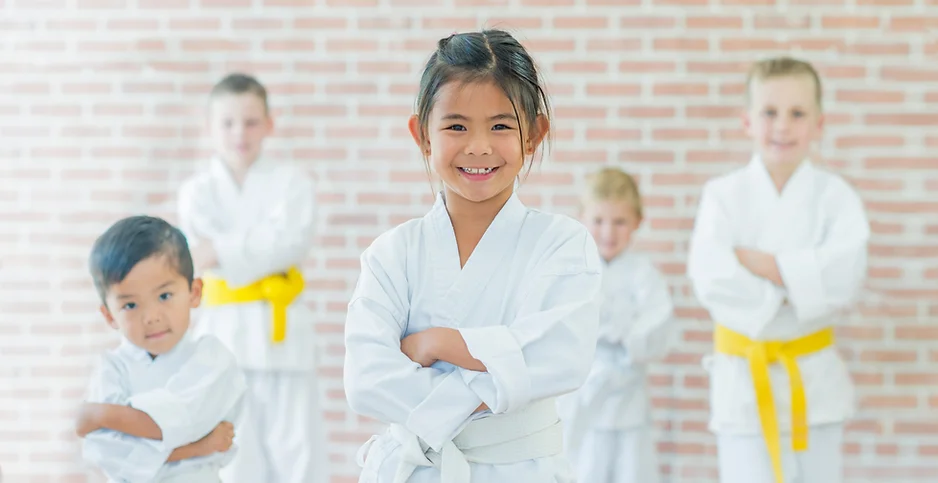What is the purpose of studying Brazilian Jiu-Jitsu?
Based on the image, please offer an in-depth response to the question.

The caption suggests that studying Brazilian Jiu-Jitsu promotes not only physical skills but also mental and social development in children, fostering self-confidence and mutual respect among peers.